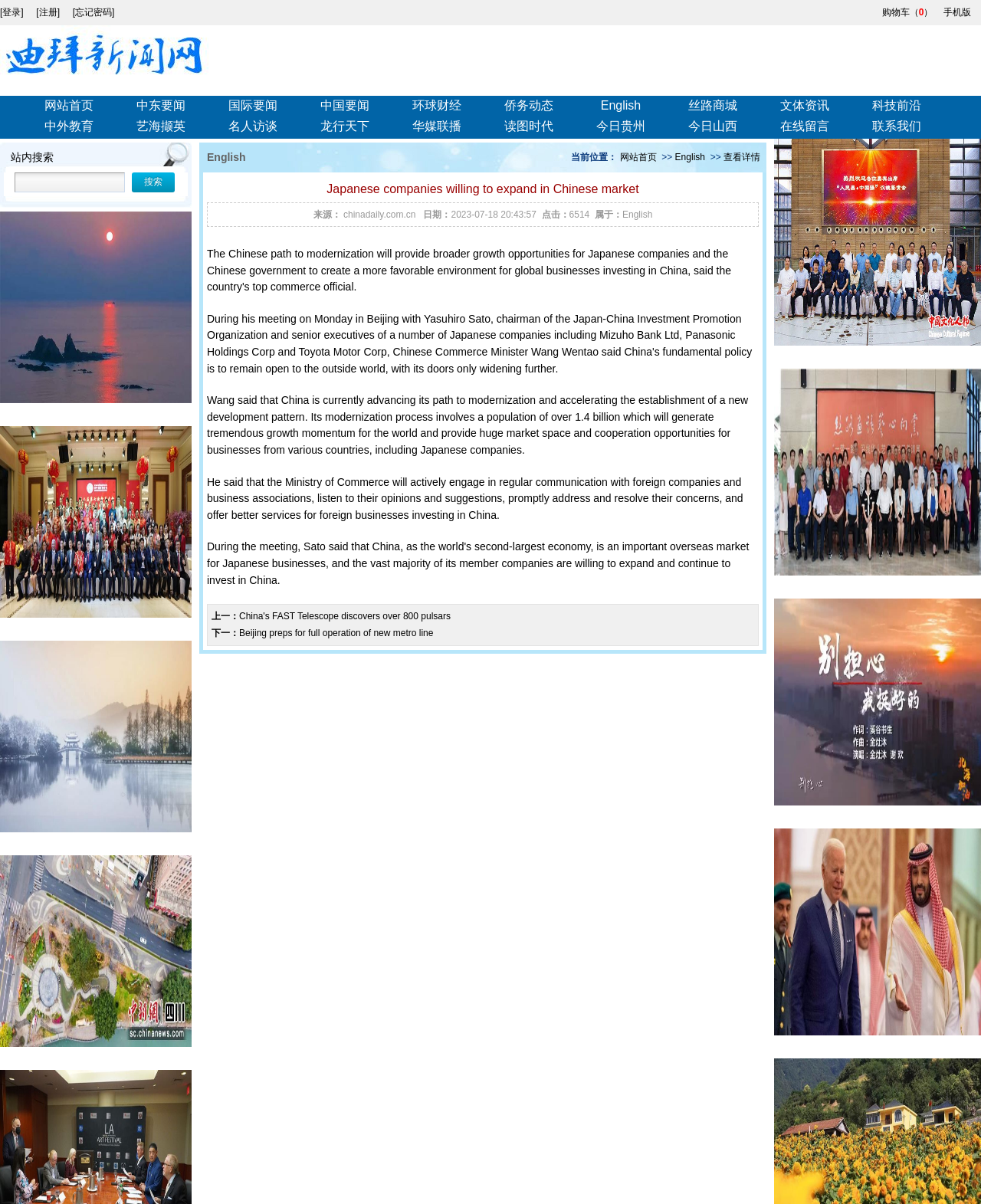Locate the bounding box coordinates of the element that should be clicked to execute the following instruction: "go to the website homepage".

[0.045, 0.082, 0.095, 0.093]